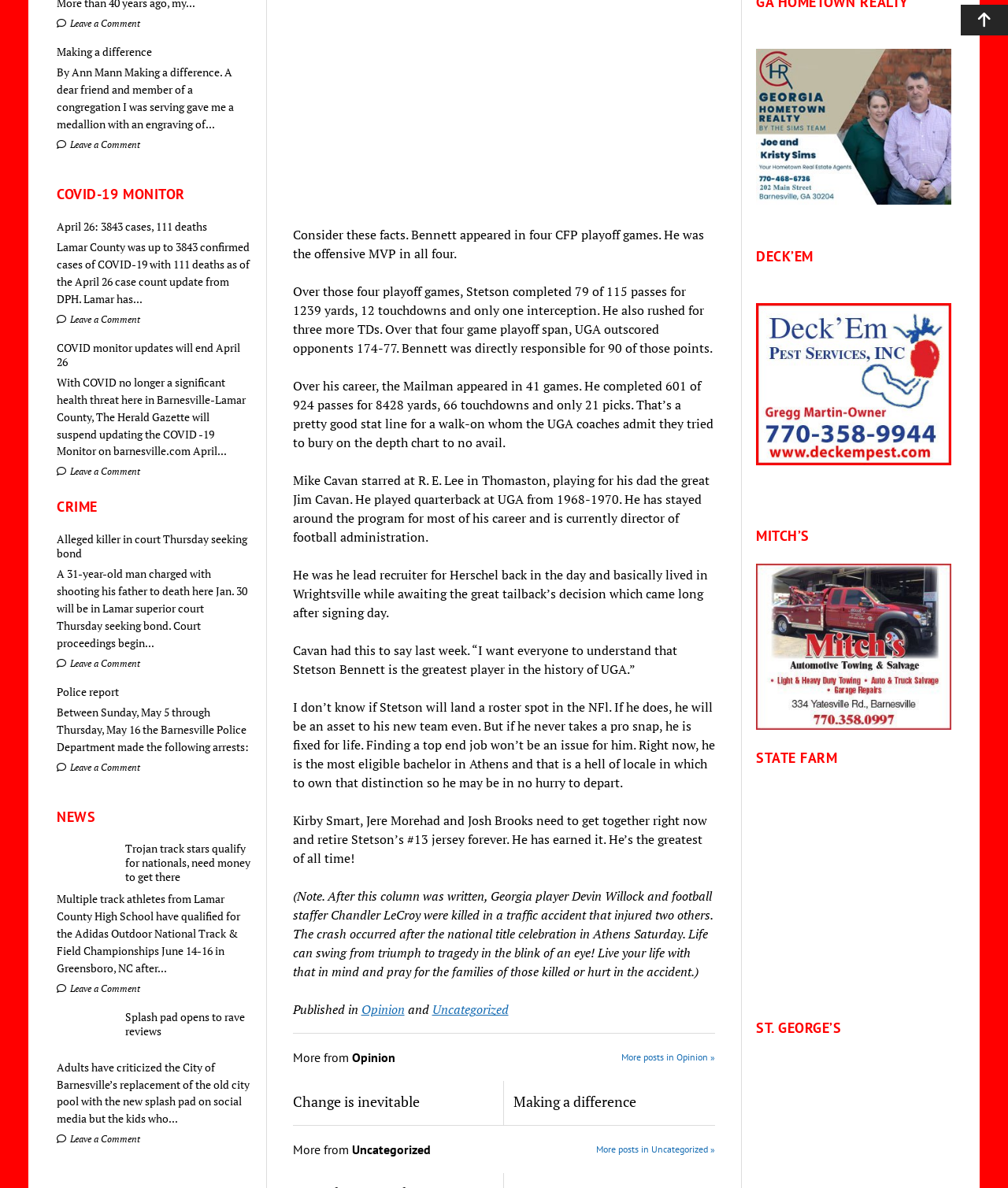Can you find the bounding box coordinates of the area I should click to execute the following instruction: "Scroll to the top"?

[0.953, 0.004, 1.0, 0.03]